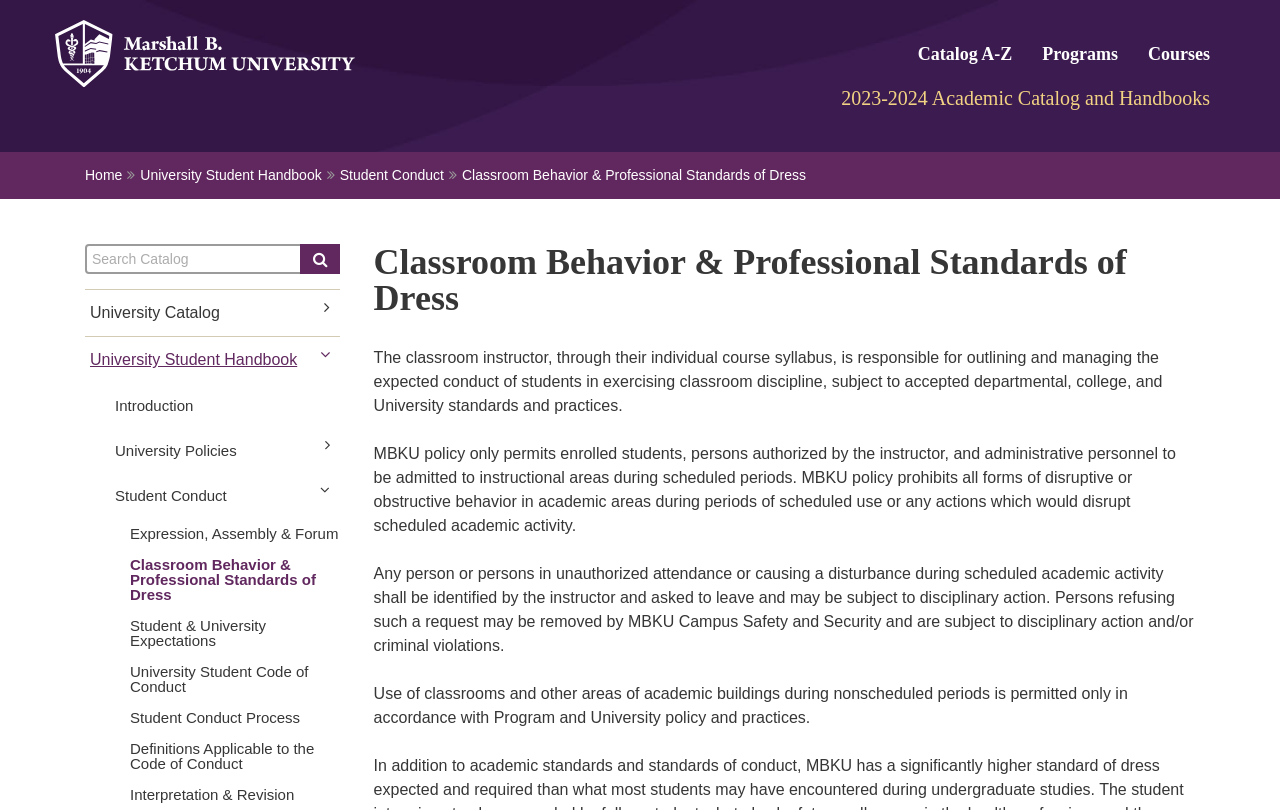Identify the bounding box coordinates of the clickable region required to complete the instruction: "Click Marshall B. Ketchum University logo". The coordinates should be given as four float numbers within the range of 0 and 1, i.e., [left, top, right, bottom].

[0.043, 0.025, 0.277, 0.109]